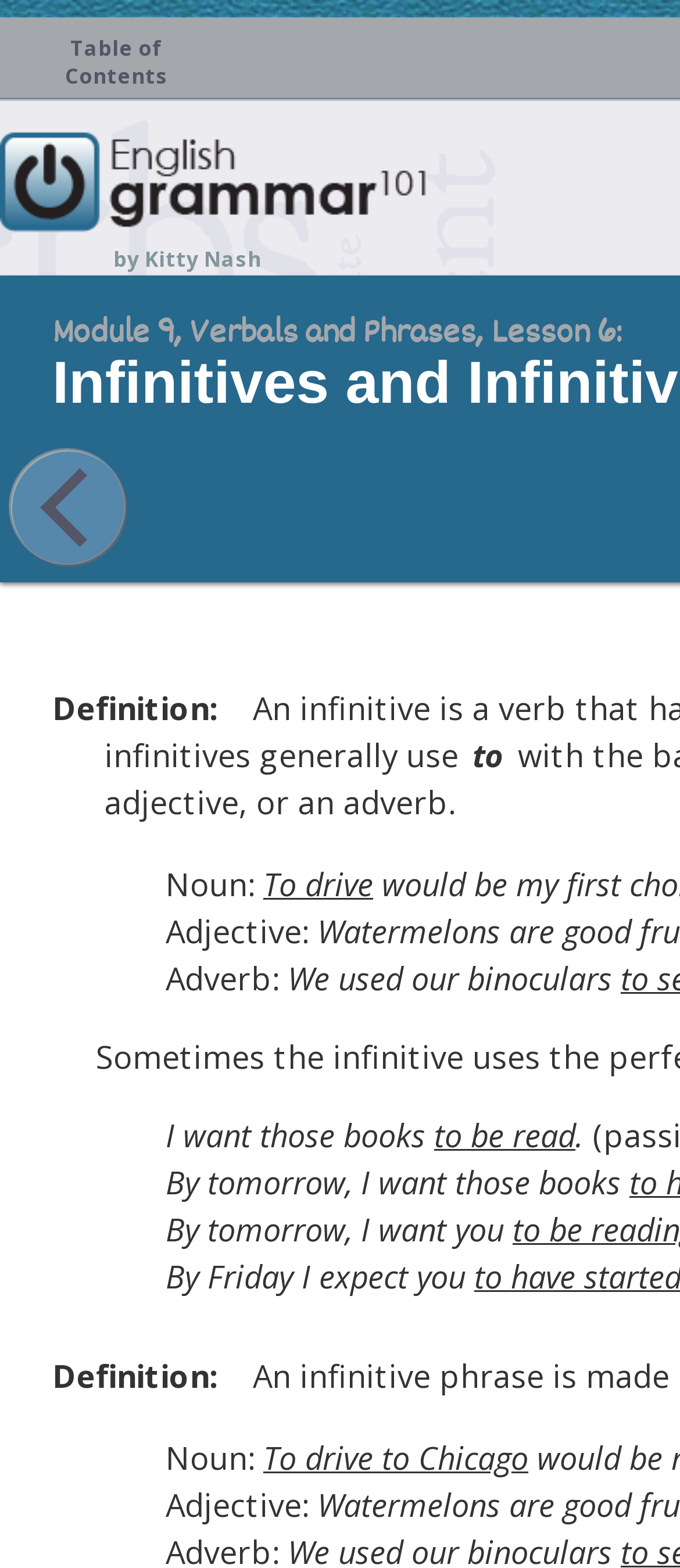Refer to the element description parent_node: by Kitty Nash and identify the corresponding bounding box in the screenshot. Format the coordinates as (top-left x, top-left y, bottom-right x, bottom-right y) with values in the range of 0 to 1.

[0.0, 0.13, 0.628, 0.156]